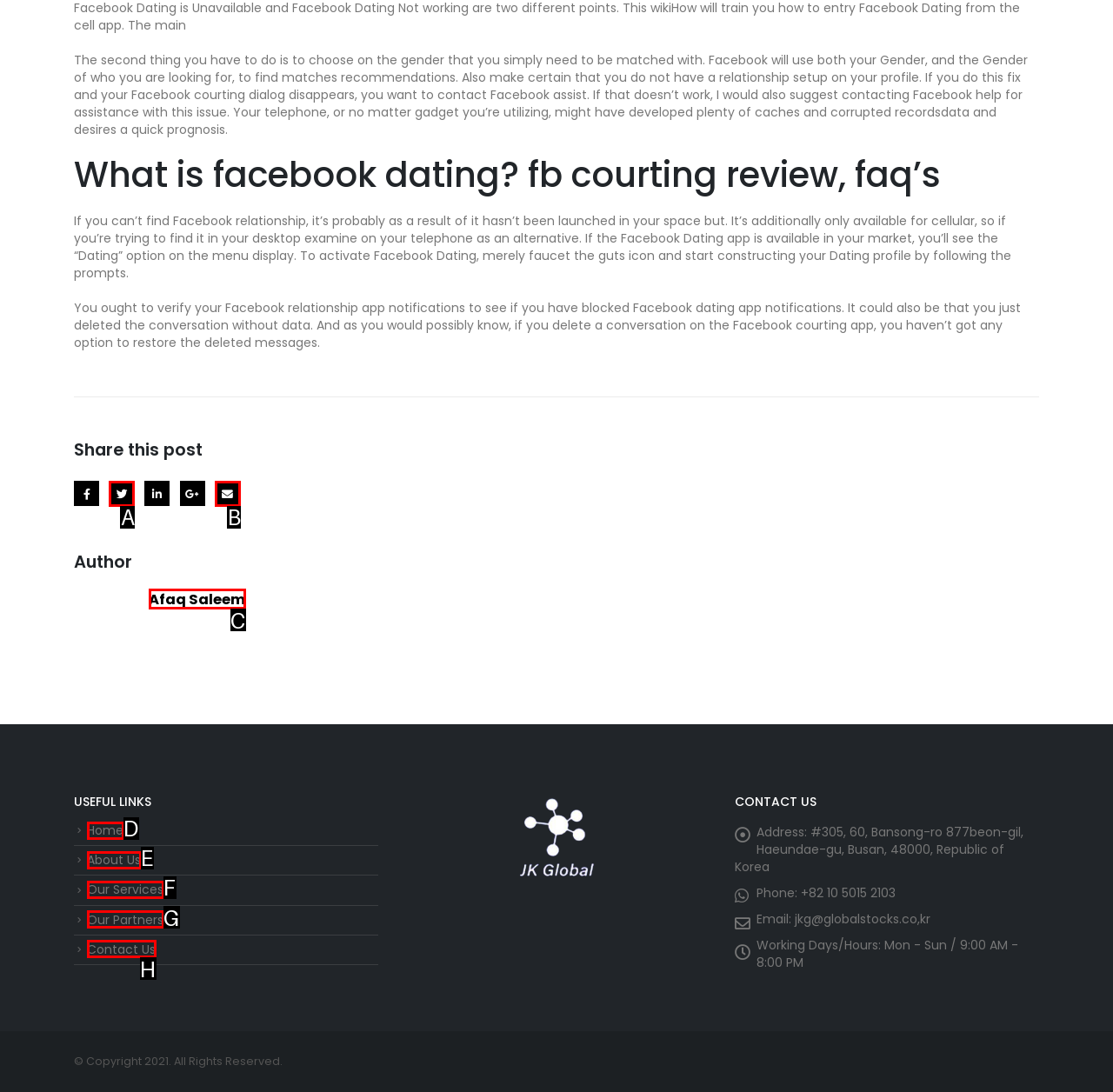Find the HTML element that matches the description: Contact Us
Respond with the corresponding letter from the choices provided.

H